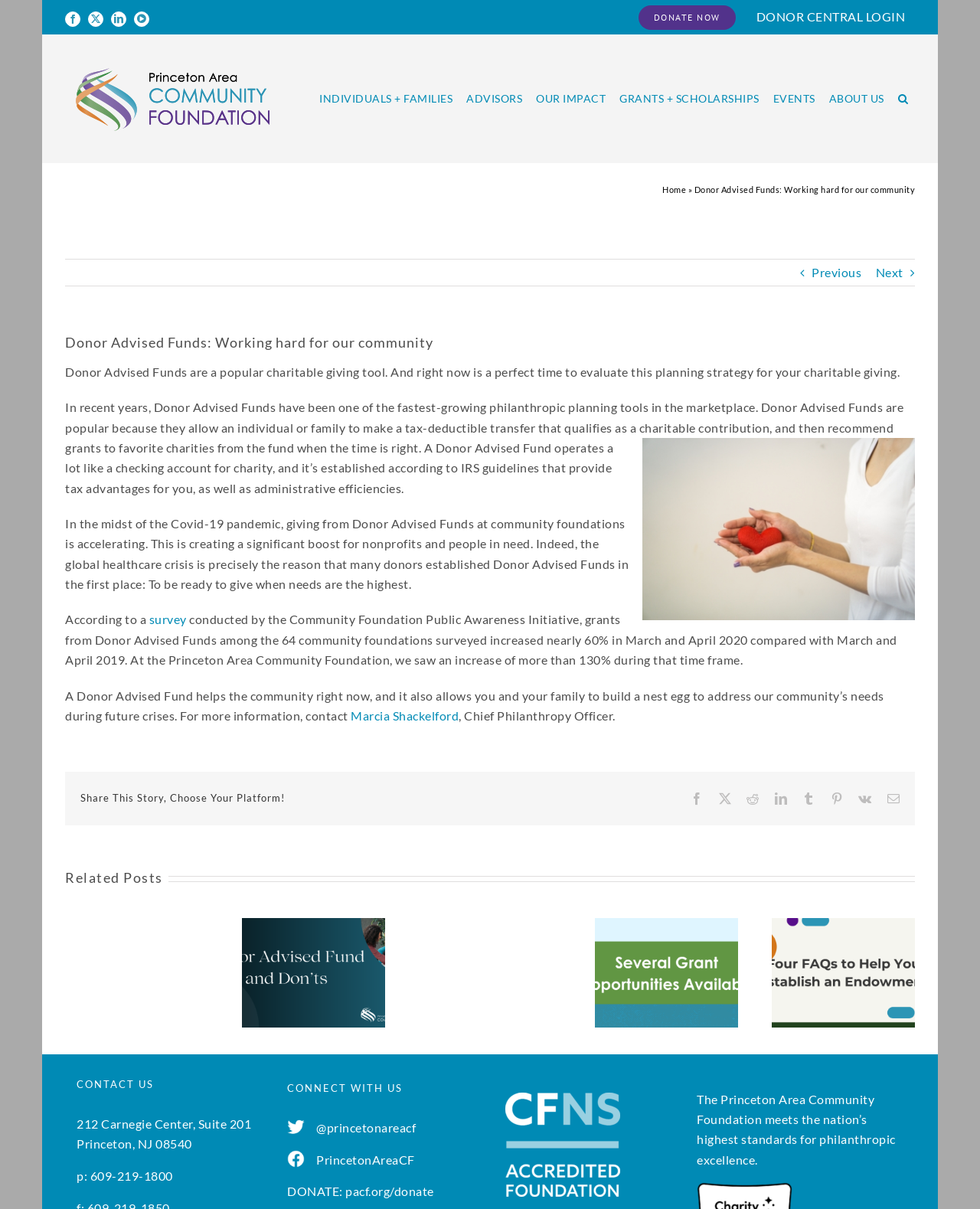Identify the bounding box for the given UI element using the description provided. Coordinates should be in the format (top-left x, top-left y, bottom-right x, bottom-right y) and must be between 0 and 1. Here is the description: Previous

[0.828, 0.215, 0.879, 0.236]